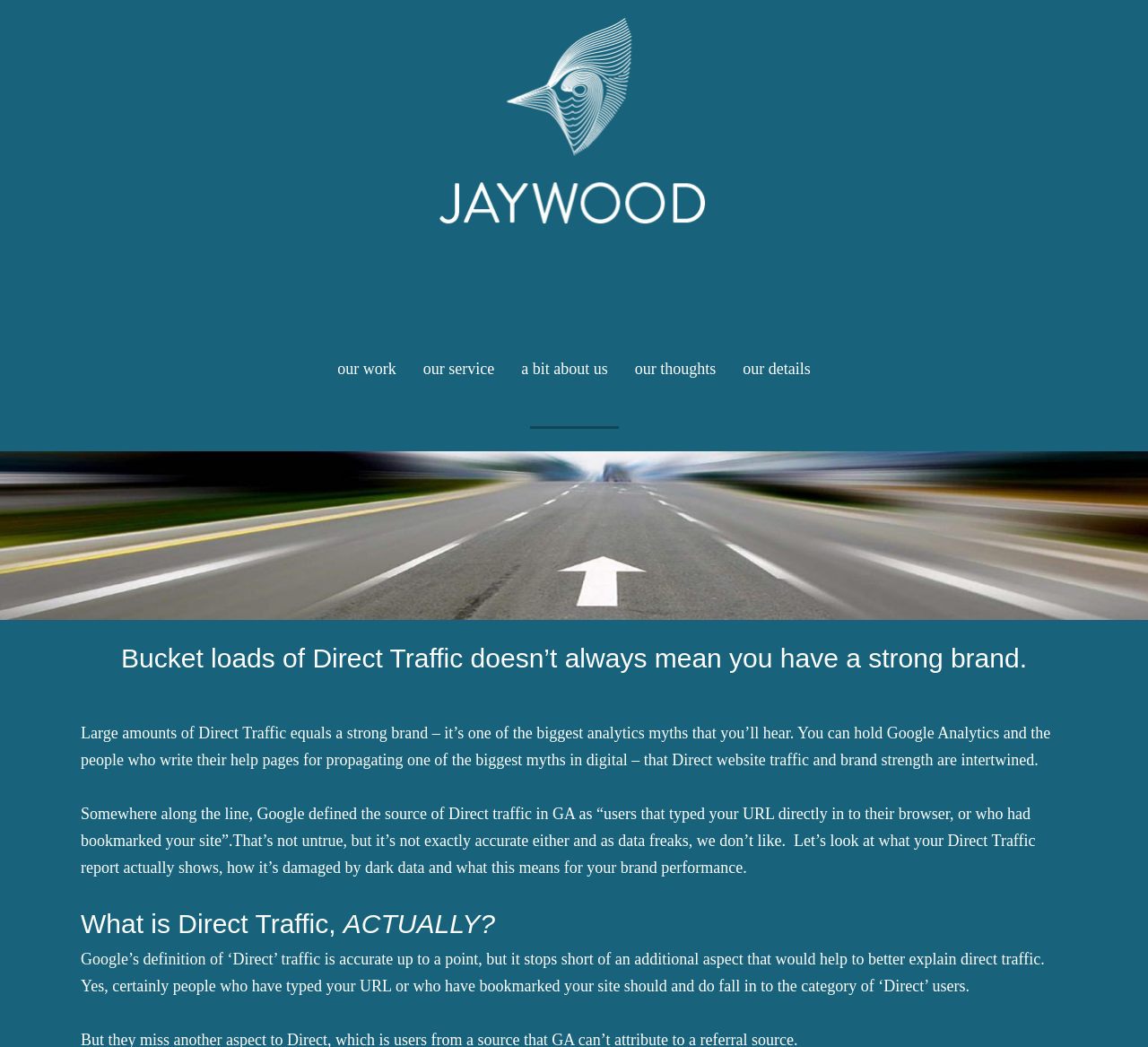What is the issue with Google's definition of Direct Traffic?
Ensure your answer is thorough and detailed.

The issue with Google's definition of Direct Traffic is that it is not exactly accurate, as mentioned in the paragraph that starts with 'Google’s definition of ‘Direct’ traffic is accurate up to a point...' and it is implied that there is an additional aspect that would help to better explain direct traffic.